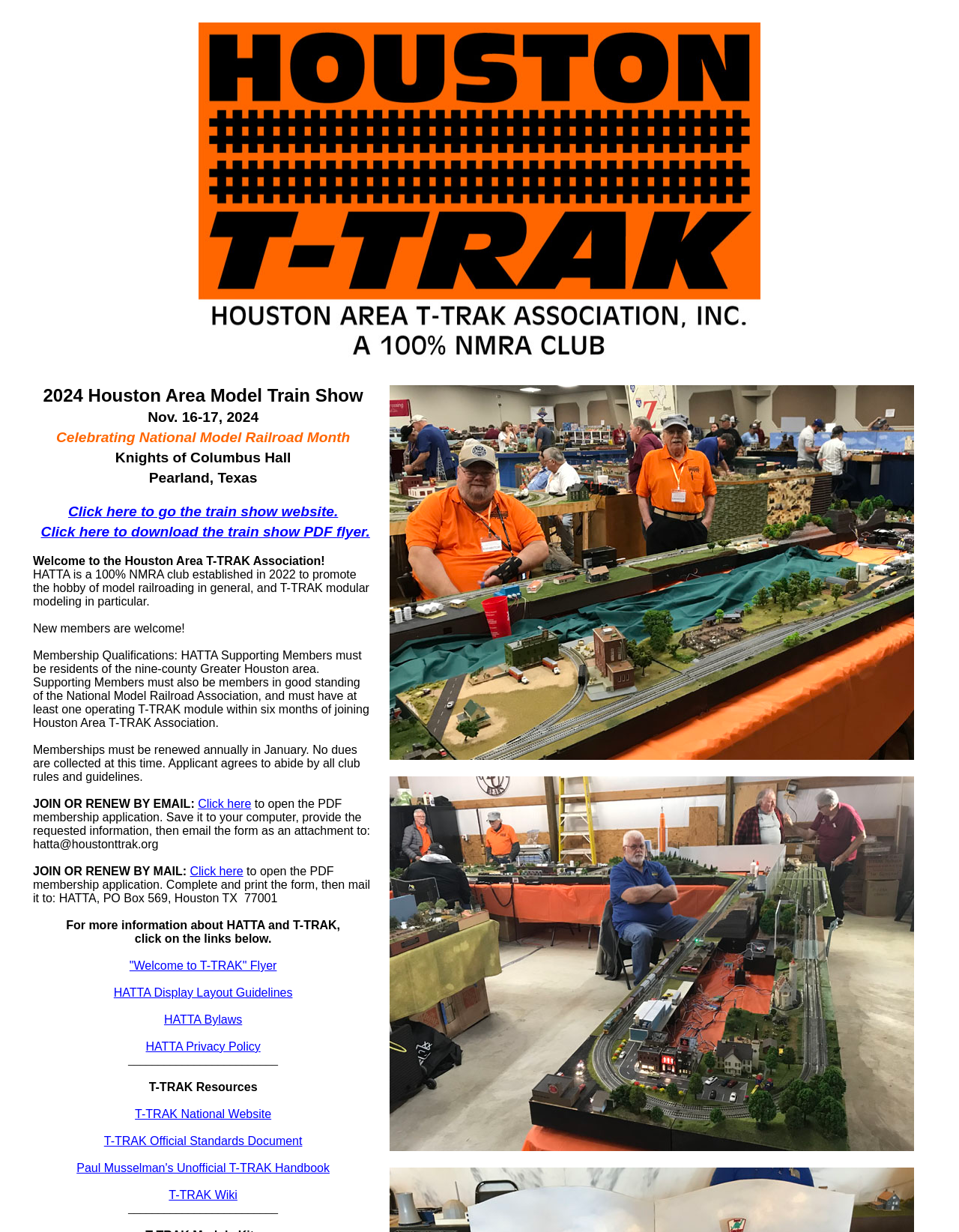Determine the coordinates of the bounding box for the clickable area needed to execute this instruction: "Read review of Glass Lounge album".

None